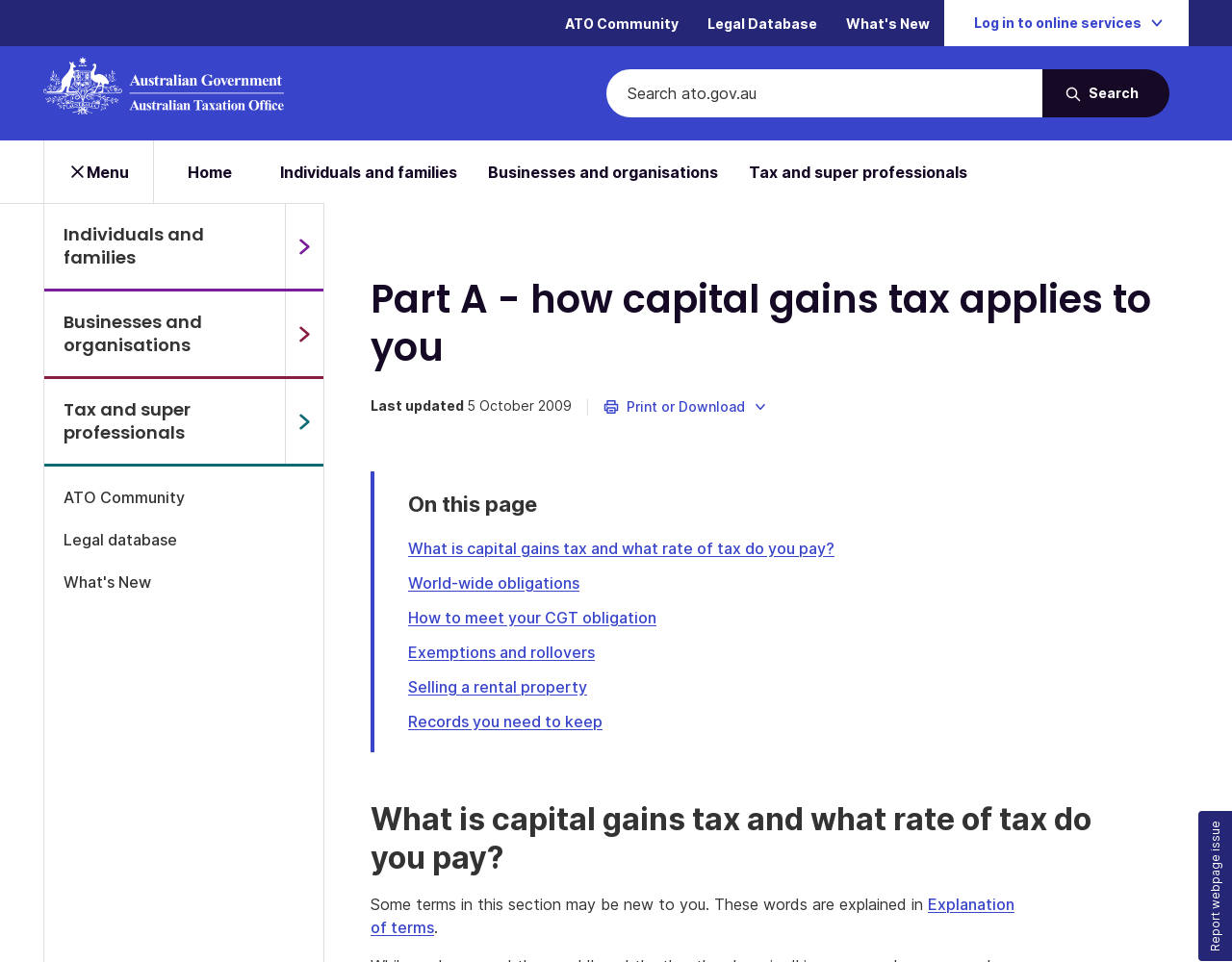Find the bounding box coordinates of the area to click in order to follow the instruction: "Log in to online services".

[0.766, 0.0, 0.965, 0.048]